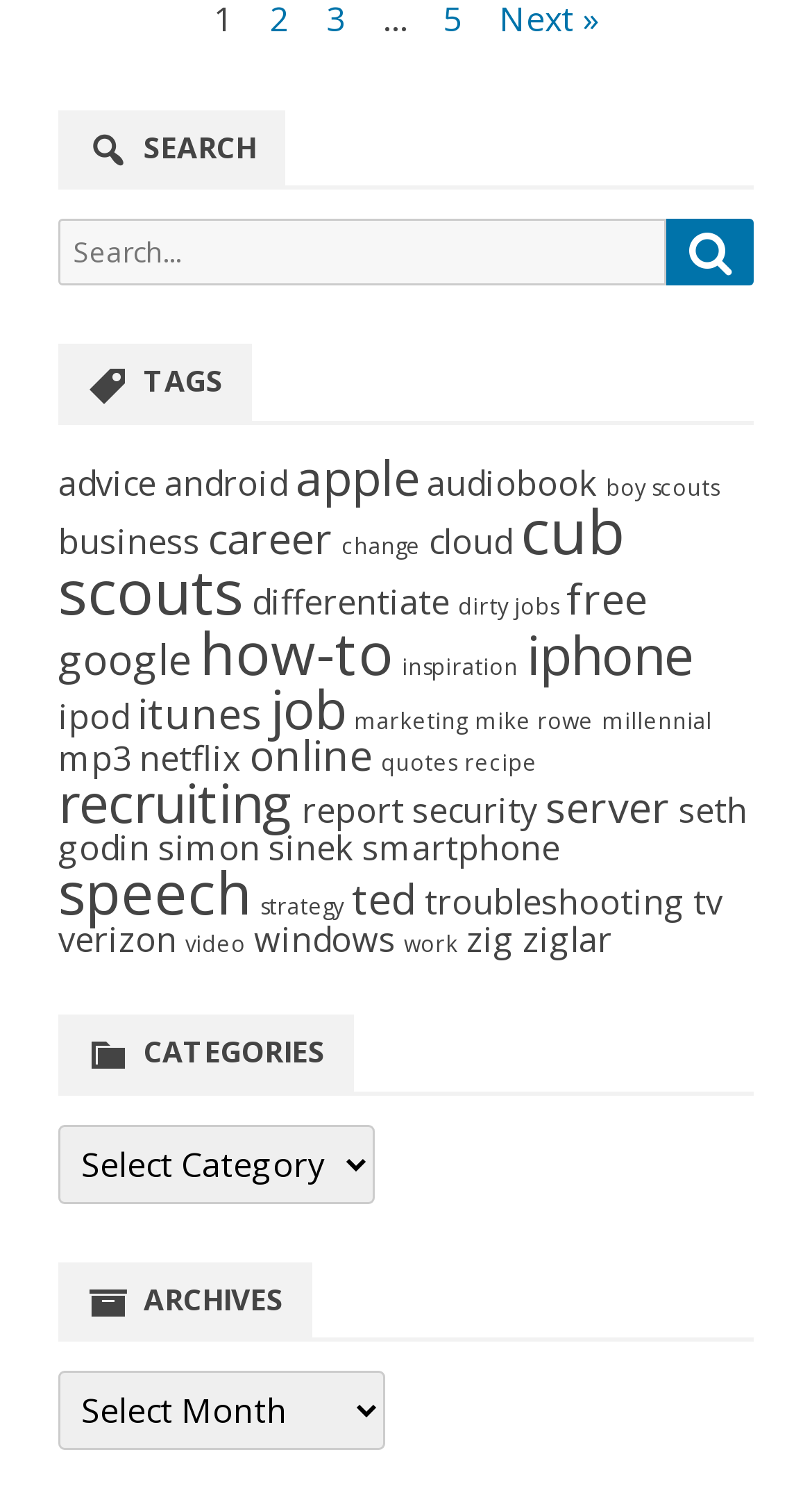Point out the bounding box coordinates of the section to click in order to follow this instruction: "Select a category from the dropdown".

[0.072, 0.748, 0.462, 0.801]